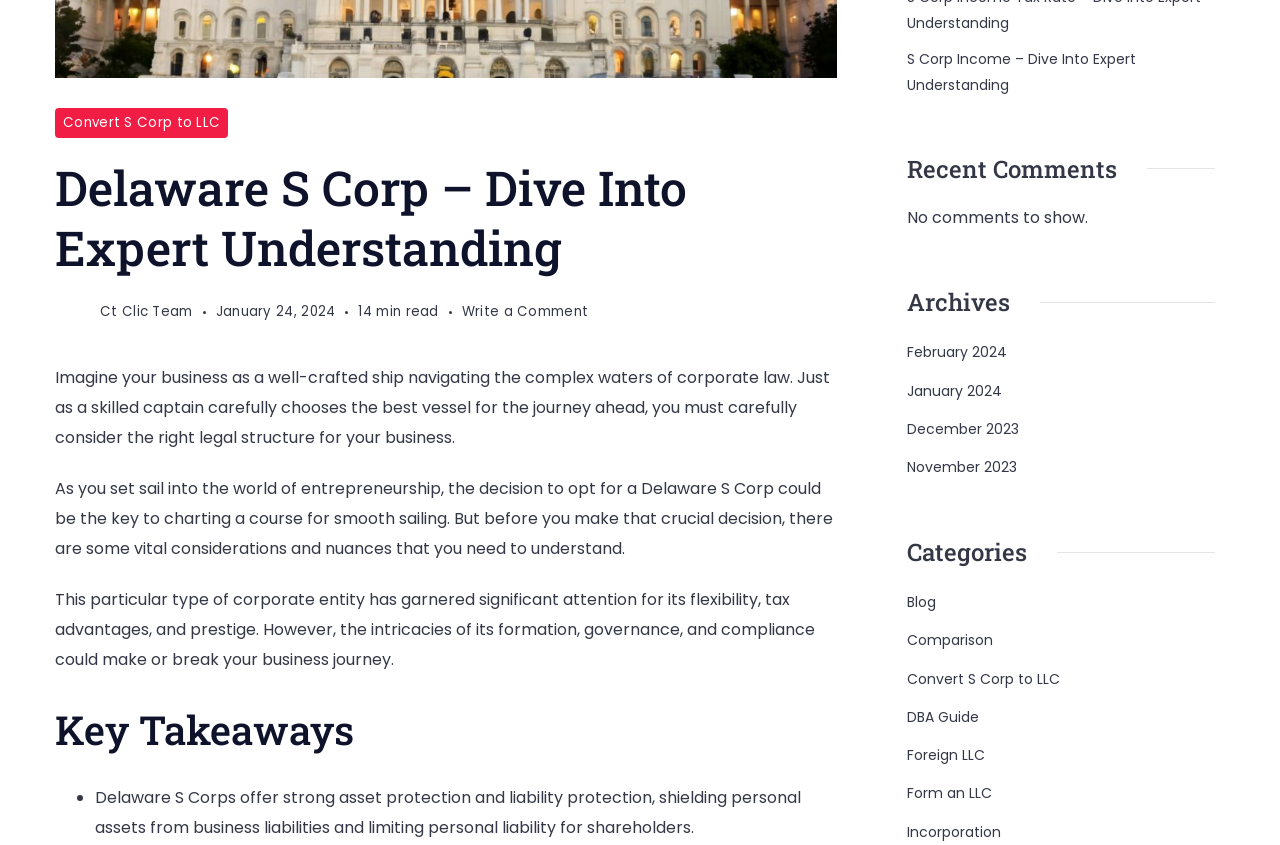For the given element description Form an LLC, determine the bounding box coordinates of the UI element. The coordinates should follow the format (top-left x, top-left y, bottom-right x, bottom-right y) and be within the range of 0 to 1.

[0.709, 0.923, 0.775, 0.954]